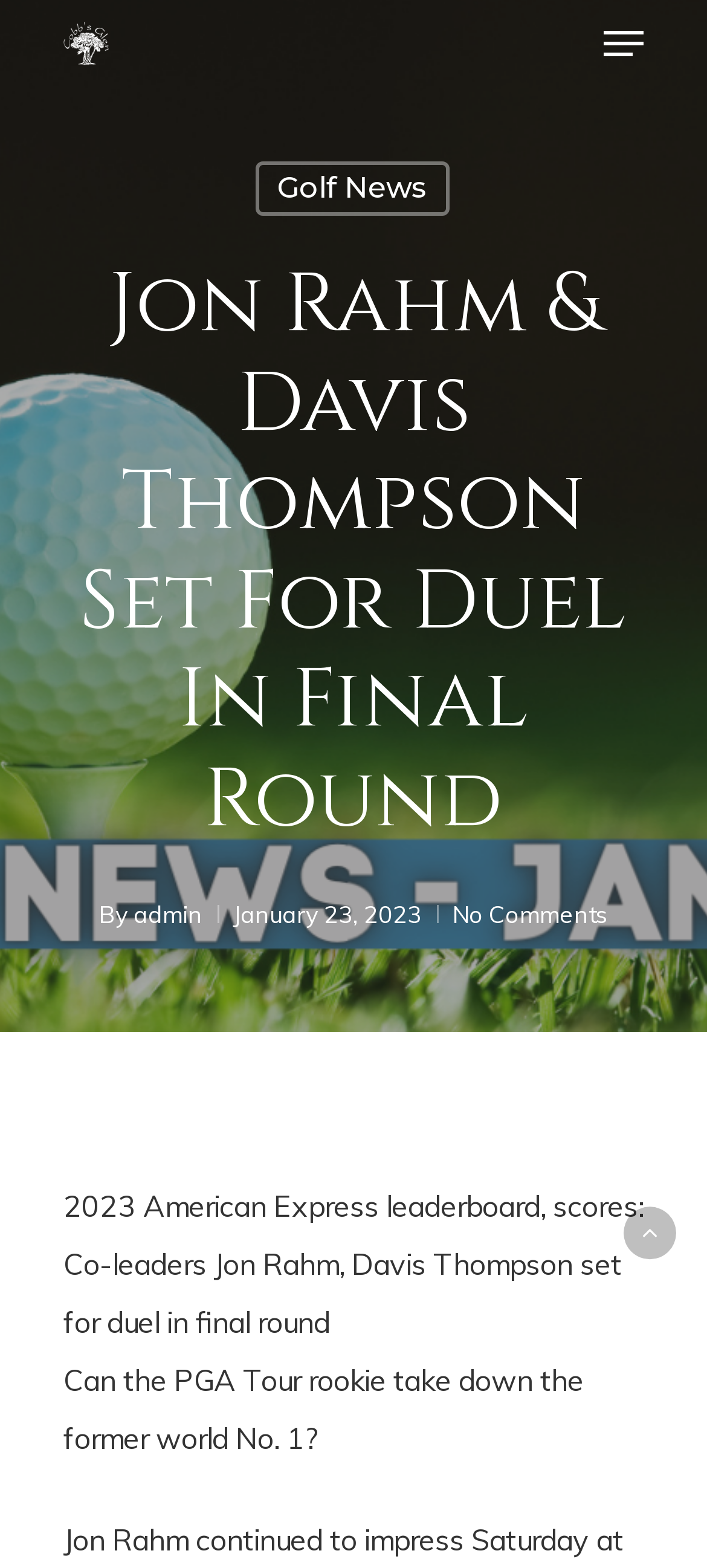Extract the heading text from the webpage.

Jon Rahm & Davis Thompson Set For Duel In Final Round